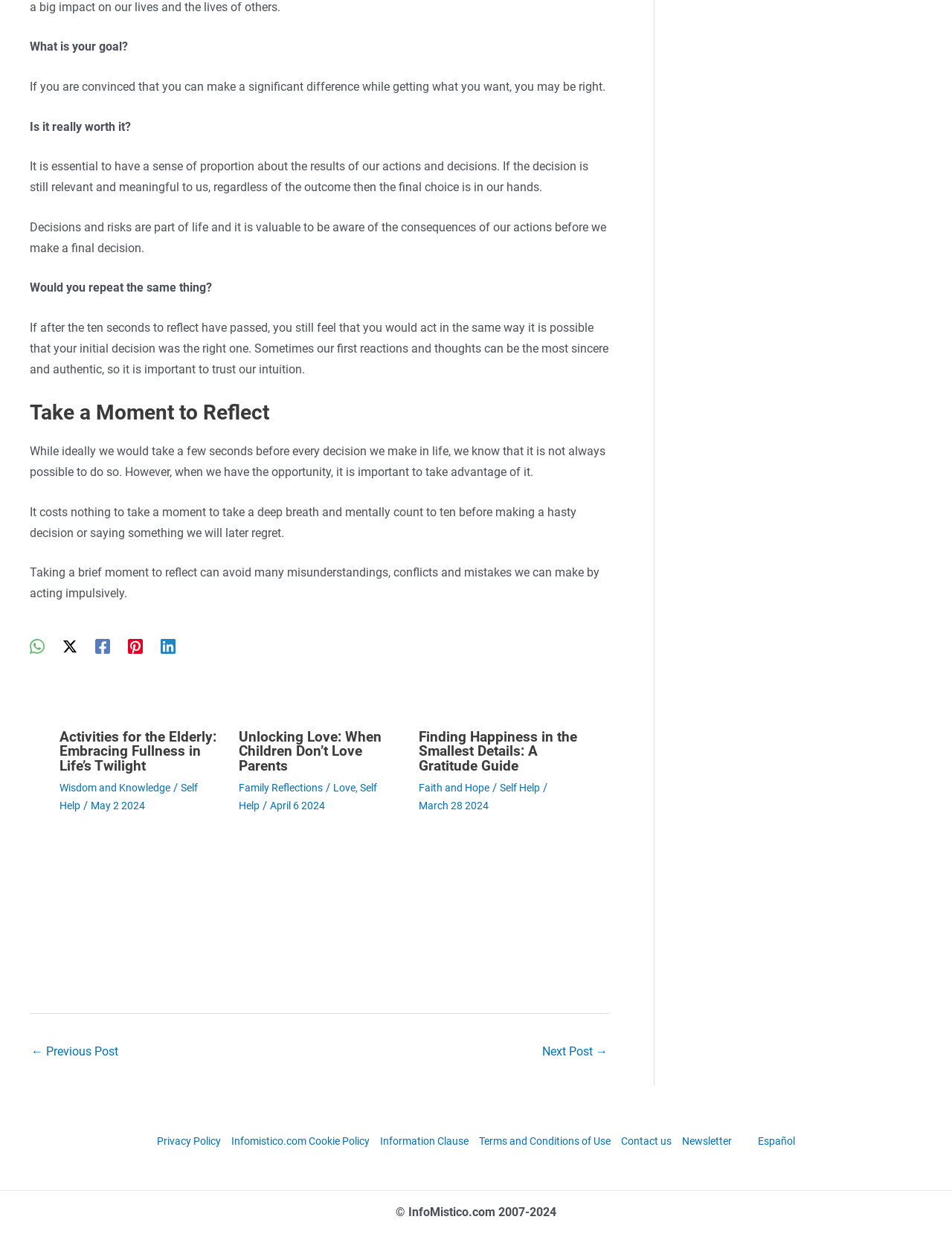Using a single word or phrase, answer the following question: 
What is the purpose of taking a moment to reflect?

To avoid mistakes